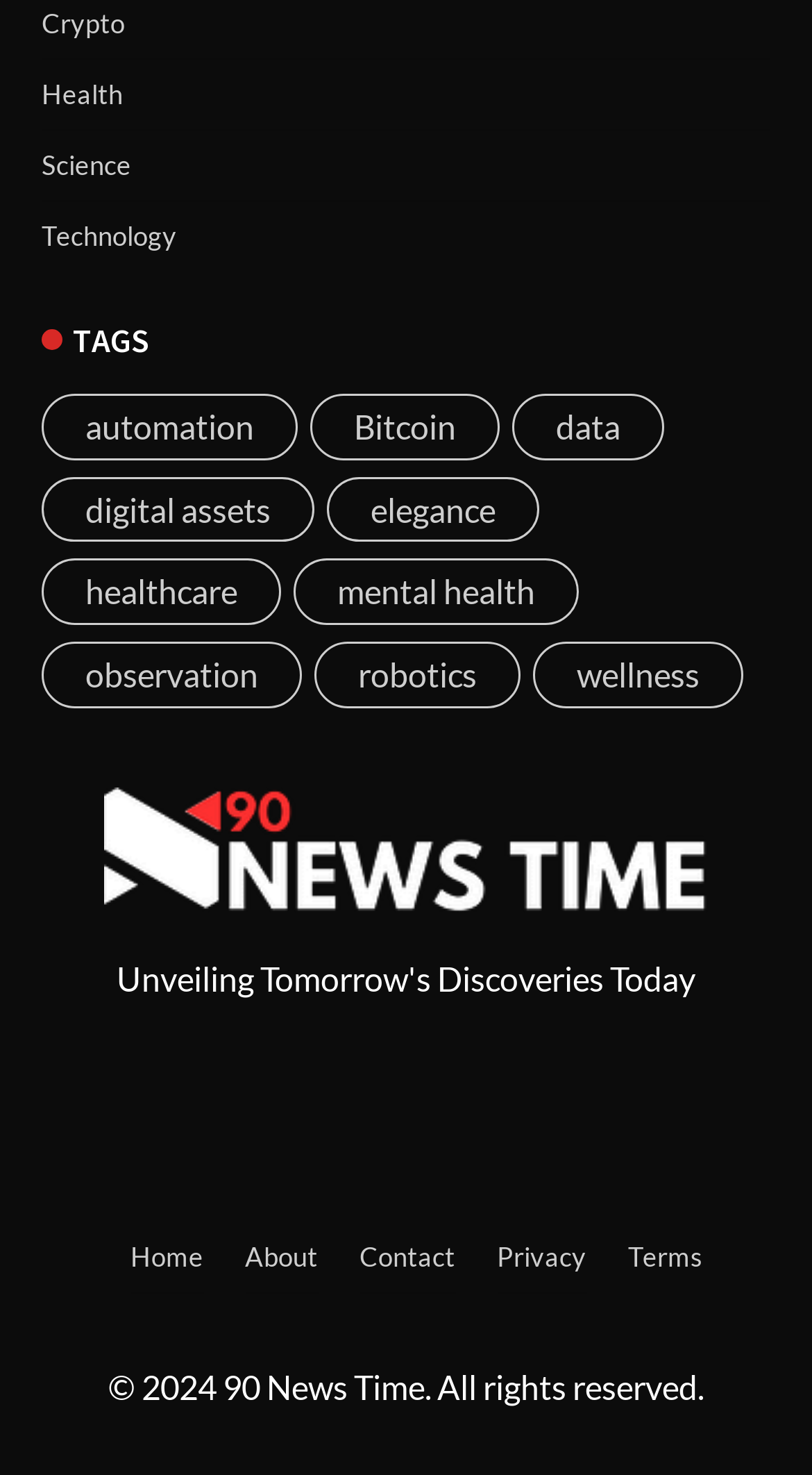Can you specify the bounding box coordinates for the region that should be clicked to fulfill this instruction: "Visit the Facebook page".

[0.177, 0.743, 0.285, 0.796]